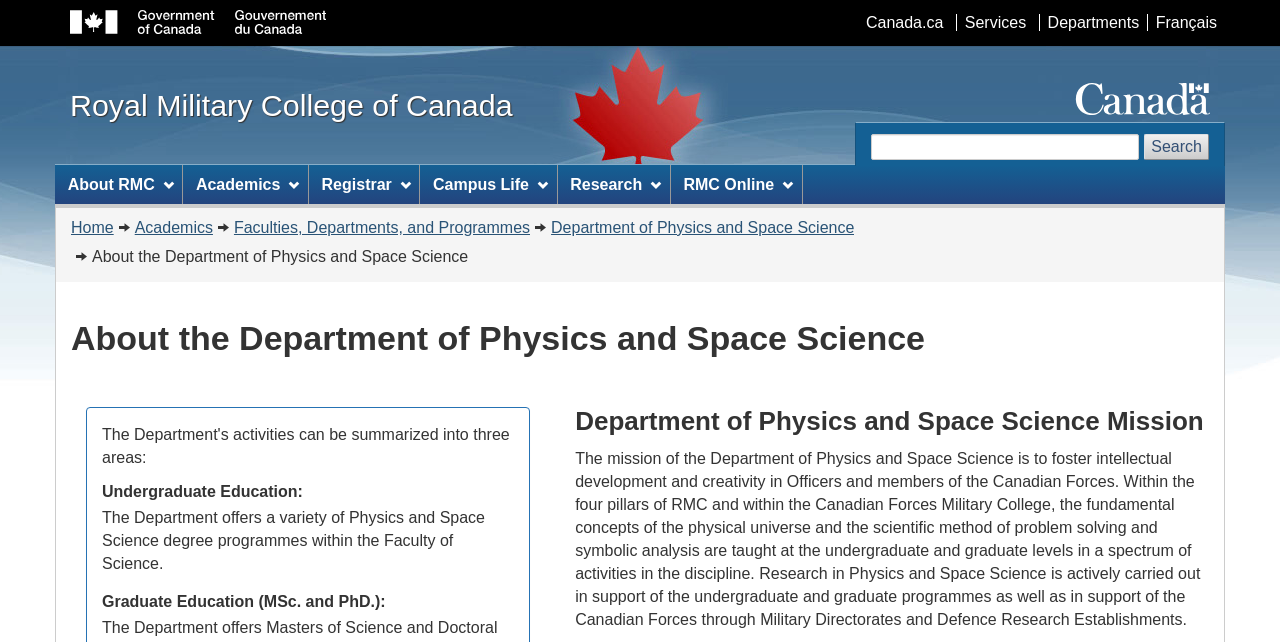Bounding box coordinates must be specified in the format (top-left x, top-left y, bottom-right x, bottom-right y). All values should be floating point numbers between 0 and 1. What are the bounding box coordinates of the UI element described as: Faculties, Departments, and Programmes

[0.183, 0.341, 0.414, 0.367]